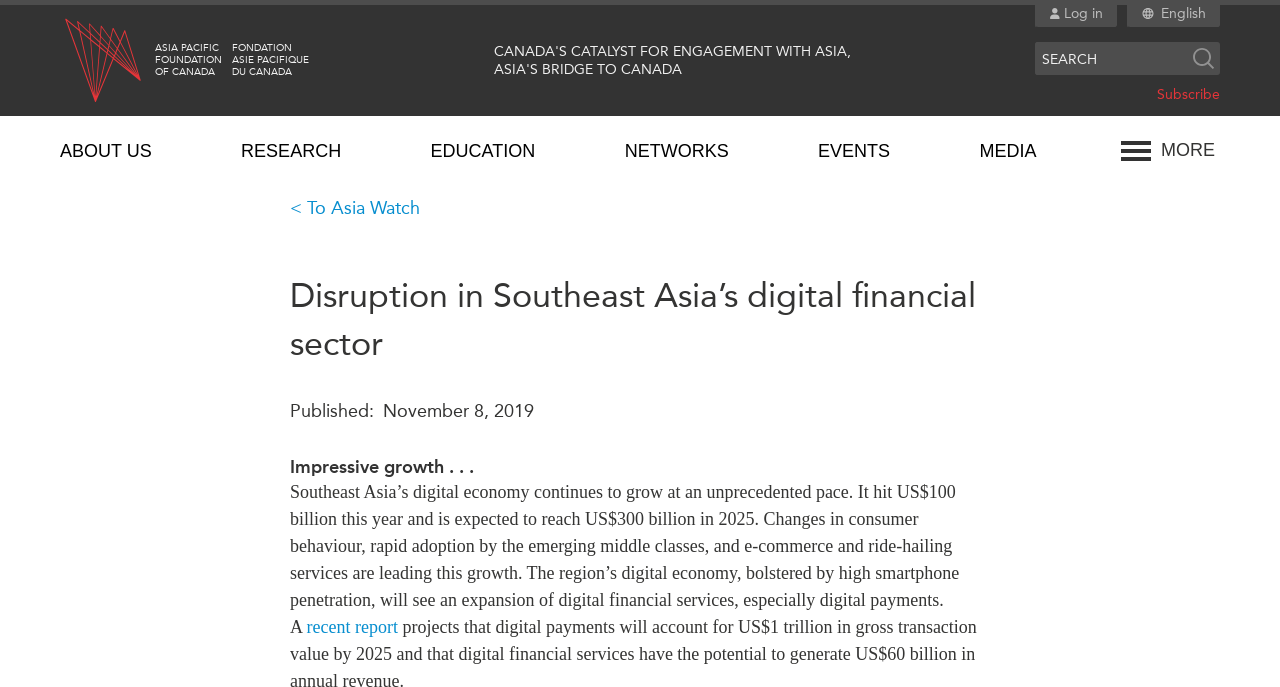Please provide a brief answer to the following inquiry using a single word or phrase:
What is the current value of Southeast Asia's digital economy?

US$100 billion